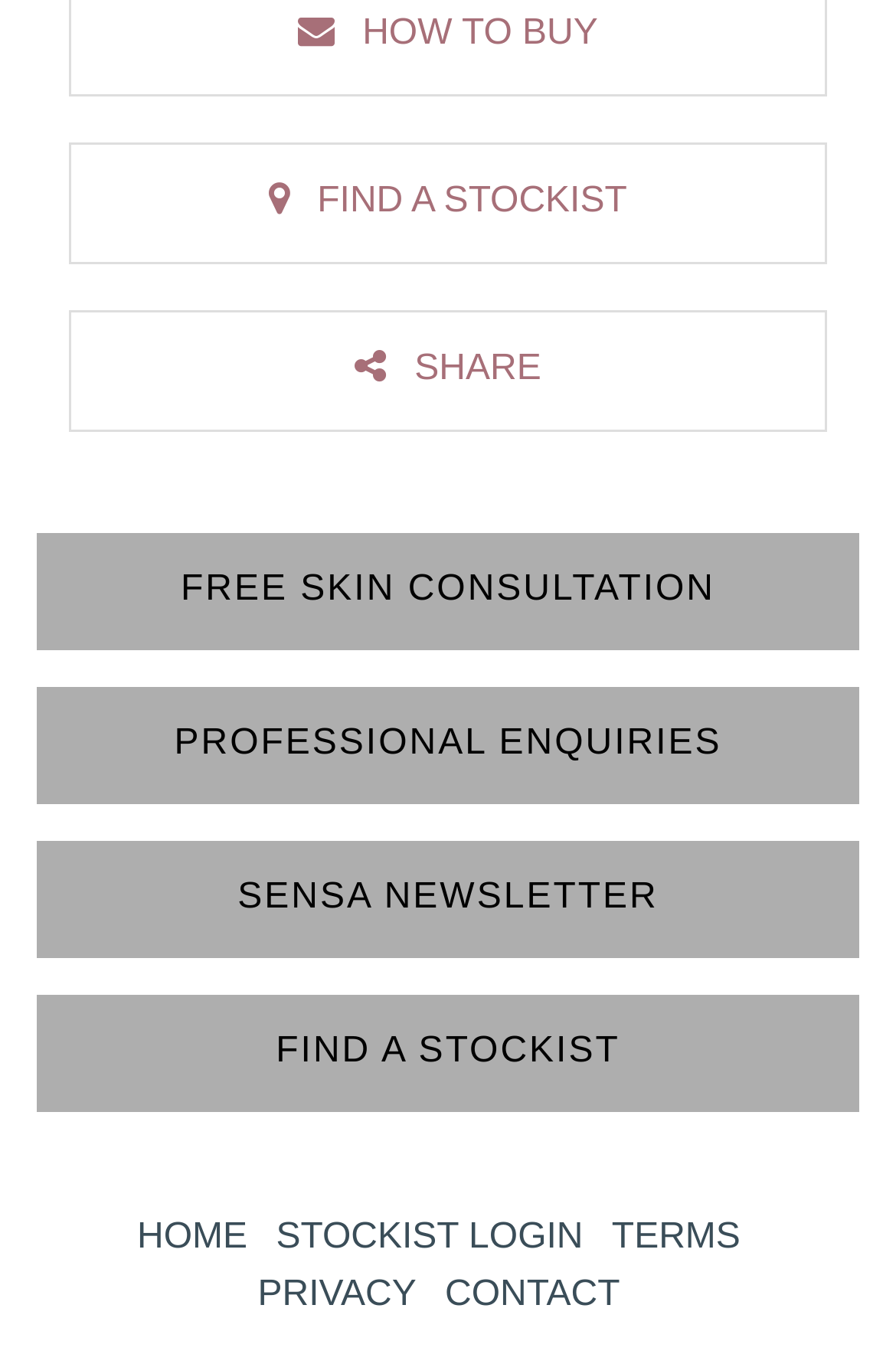Based on the element description Terms, identify the bounding box of the UI element in the given webpage screenshot. The coordinates should be in the format (top-left x, top-left y, bottom-right x, bottom-right y) and must be between 0 and 1.

[0.683, 0.899, 0.826, 0.928]